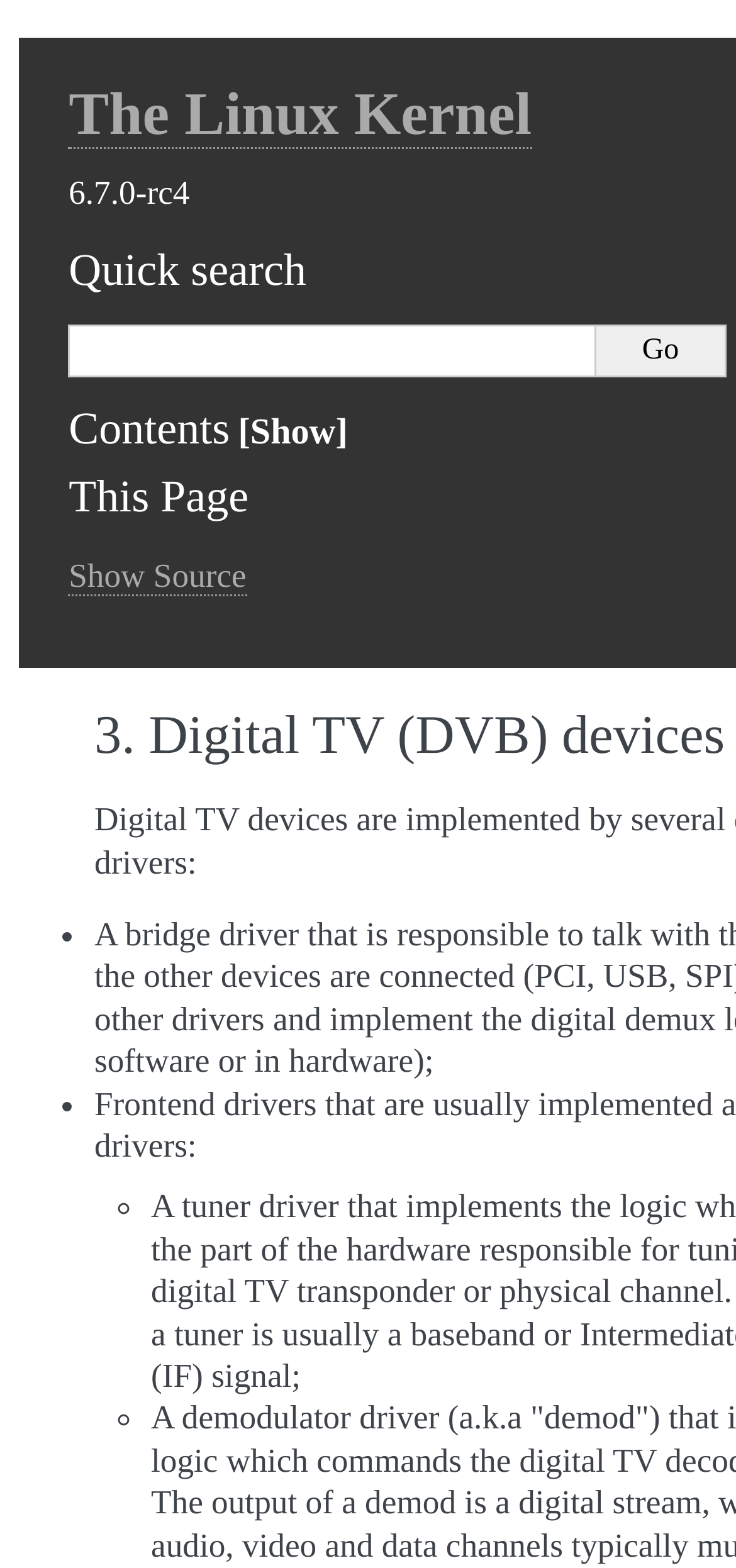Give a short answer using one word or phrase for the question:
What is the purpose of the textbox?

Quick search